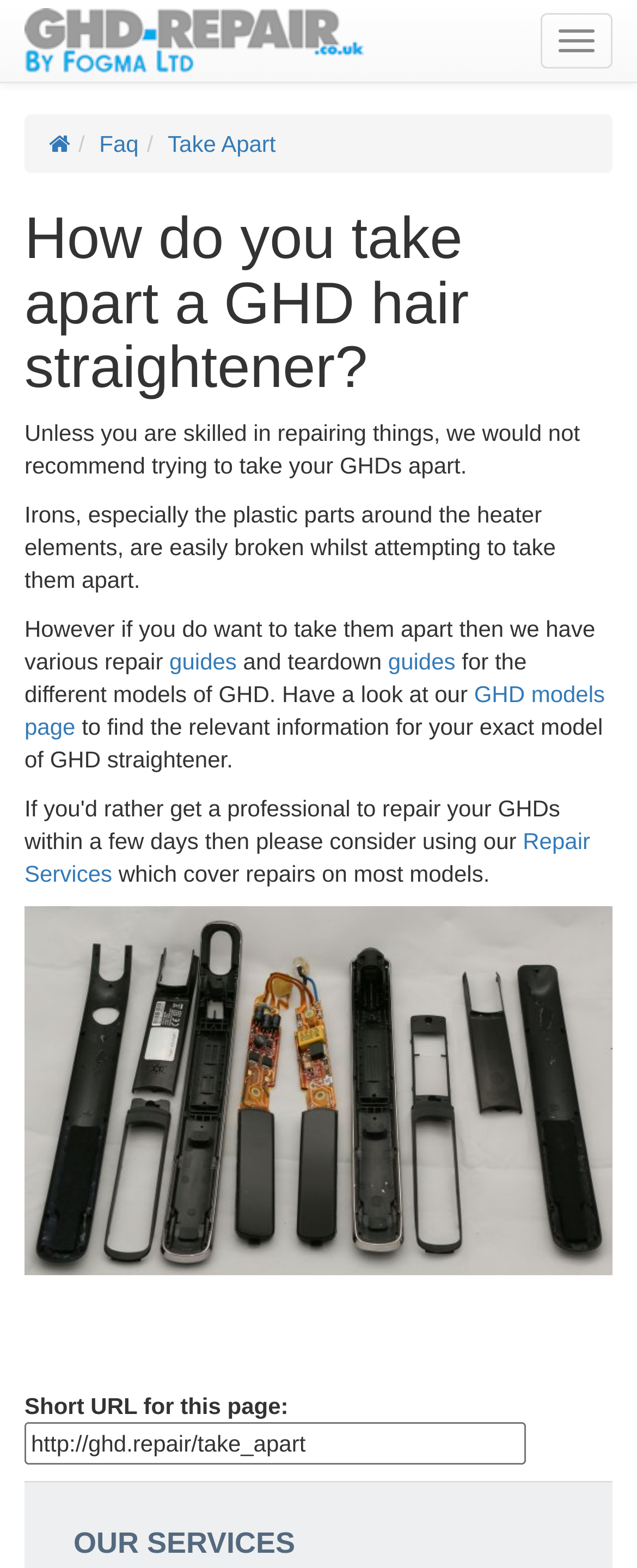Identify the bounding box coordinates for the element that needs to be clicked to fulfill this instruction: "Read the FAQ". Provide the coordinates in the format of four float numbers between 0 and 1: [left, top, right, bottom].

[0.156, 0.083, 0.218, 0.1]